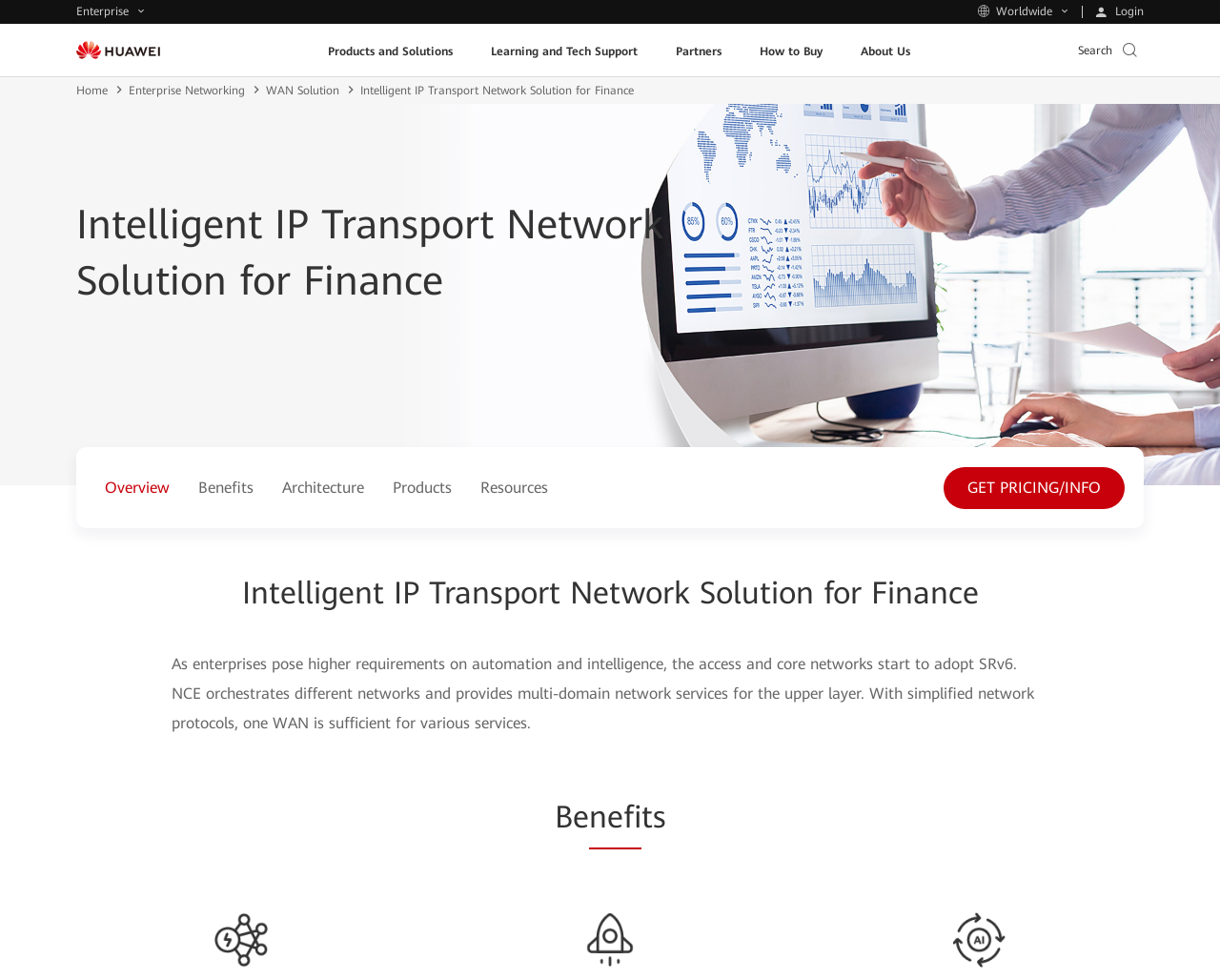Determine the bounding box coordinates of the UI element that matches the following description: "Login". The coordinates should be four float numbers between 0 and 1 in the format [left, top, right, bottom].

[0.887, 0.006, 0.947, 0.018]